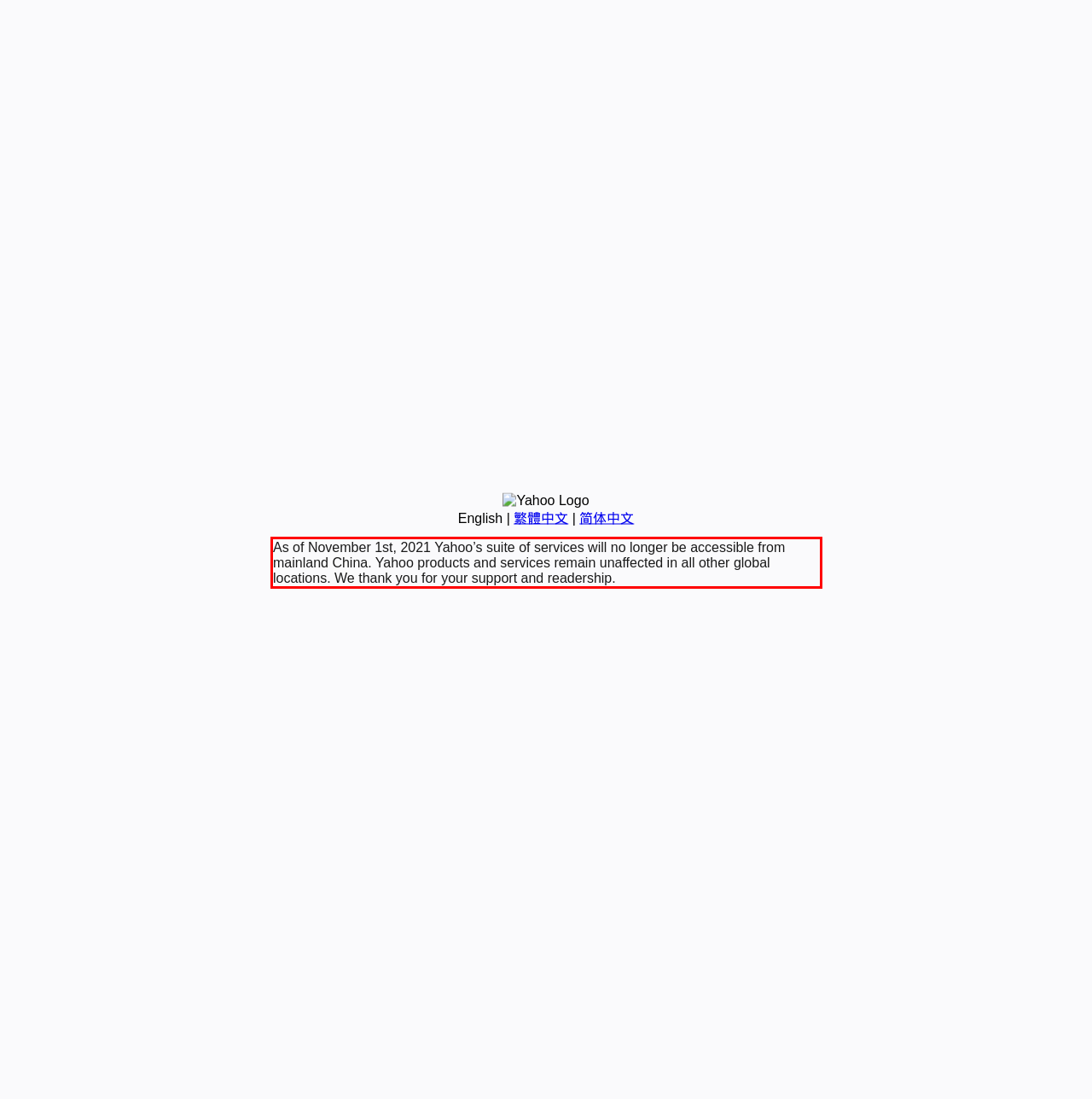Please identify and extract the text from the UI element that is surrounded by a red bounding box in the provided webpage screenshot.

As of November 1st, 2021 Yahoo’s suite of services will no longer be accessible from mainland China. Yahoo products and services remain unaffected in all other global locations. We thank you for your support and readership.